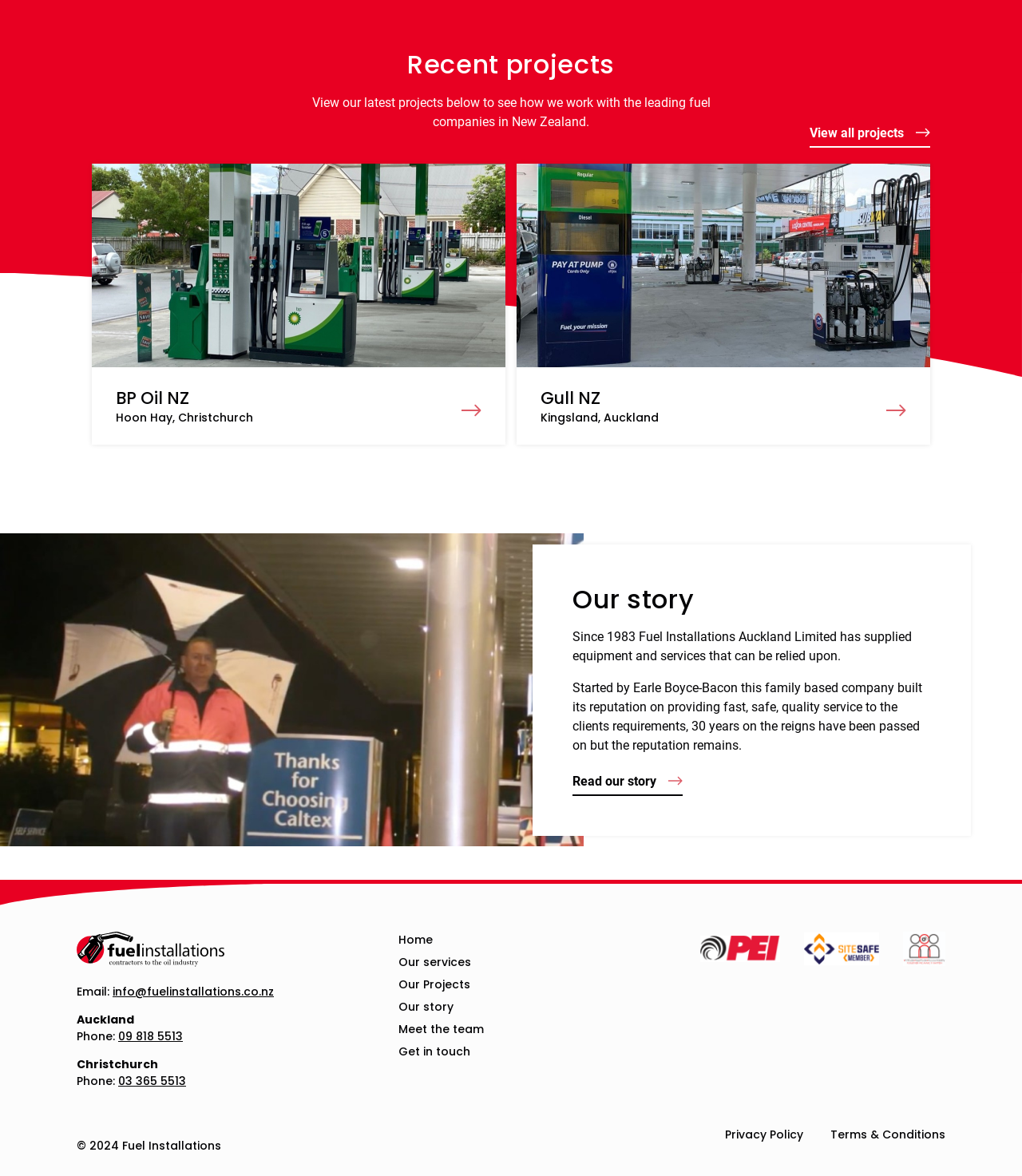Reply to the question below using a single word or brief phrase:
What is the phone number for the Auckland office?

09 818 5513